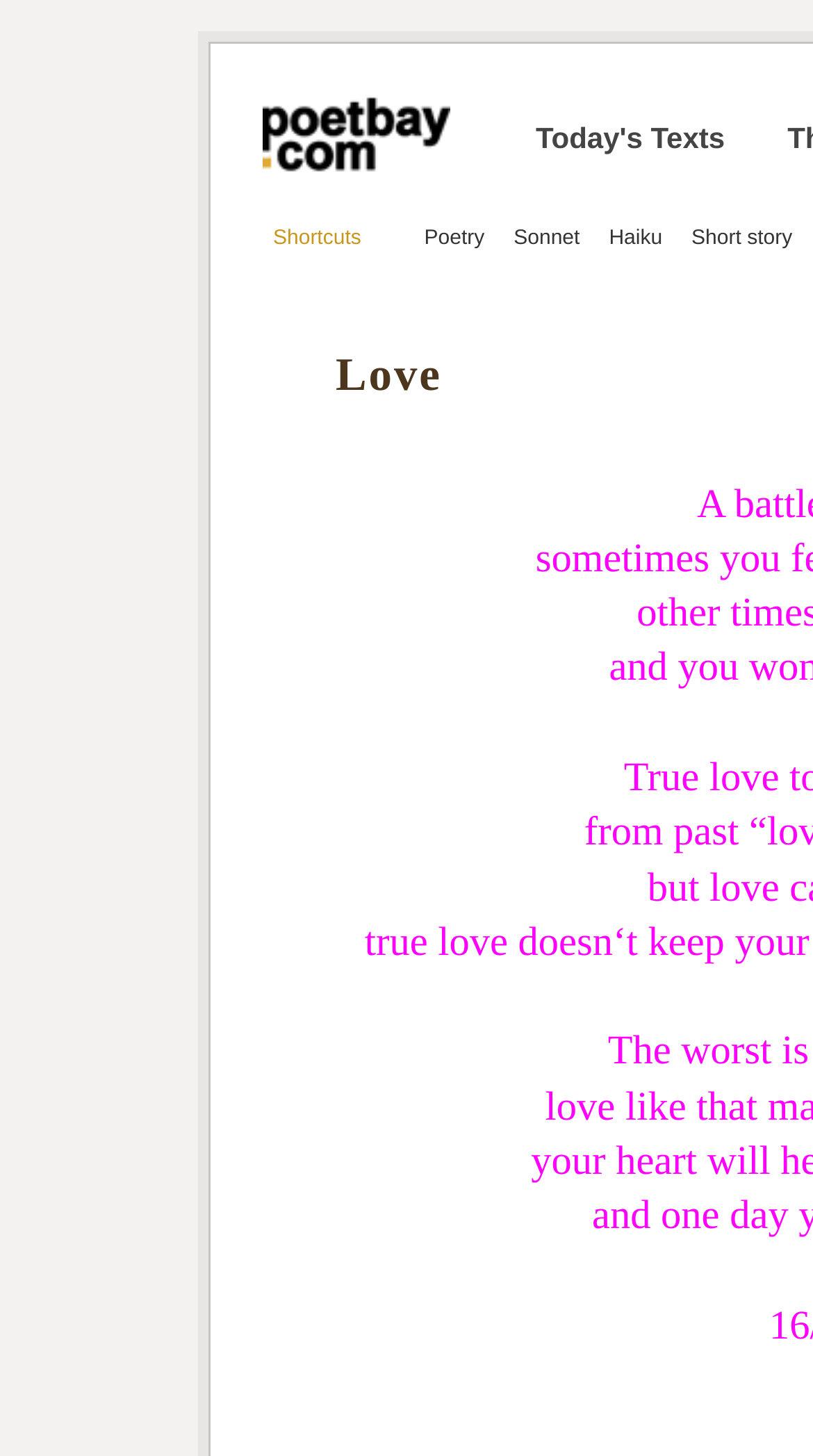How many types of poetry can be accessed from the shortcuts?
Refer to the image and respond with a one-word or short-phrase answer.

4